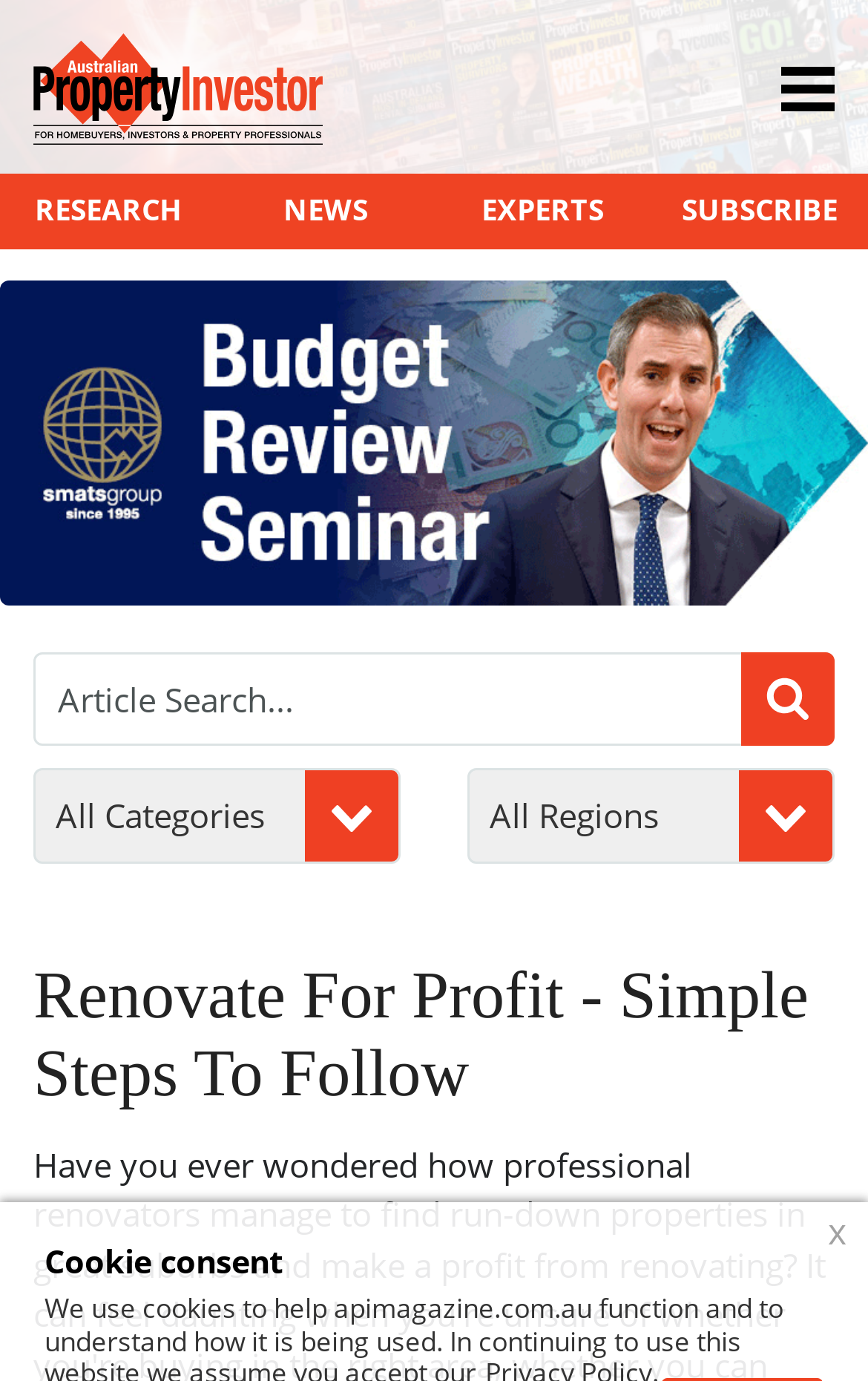Answer the question below with a single word or a brief phrase: 
What is the purpose of the textbox?

Article Search